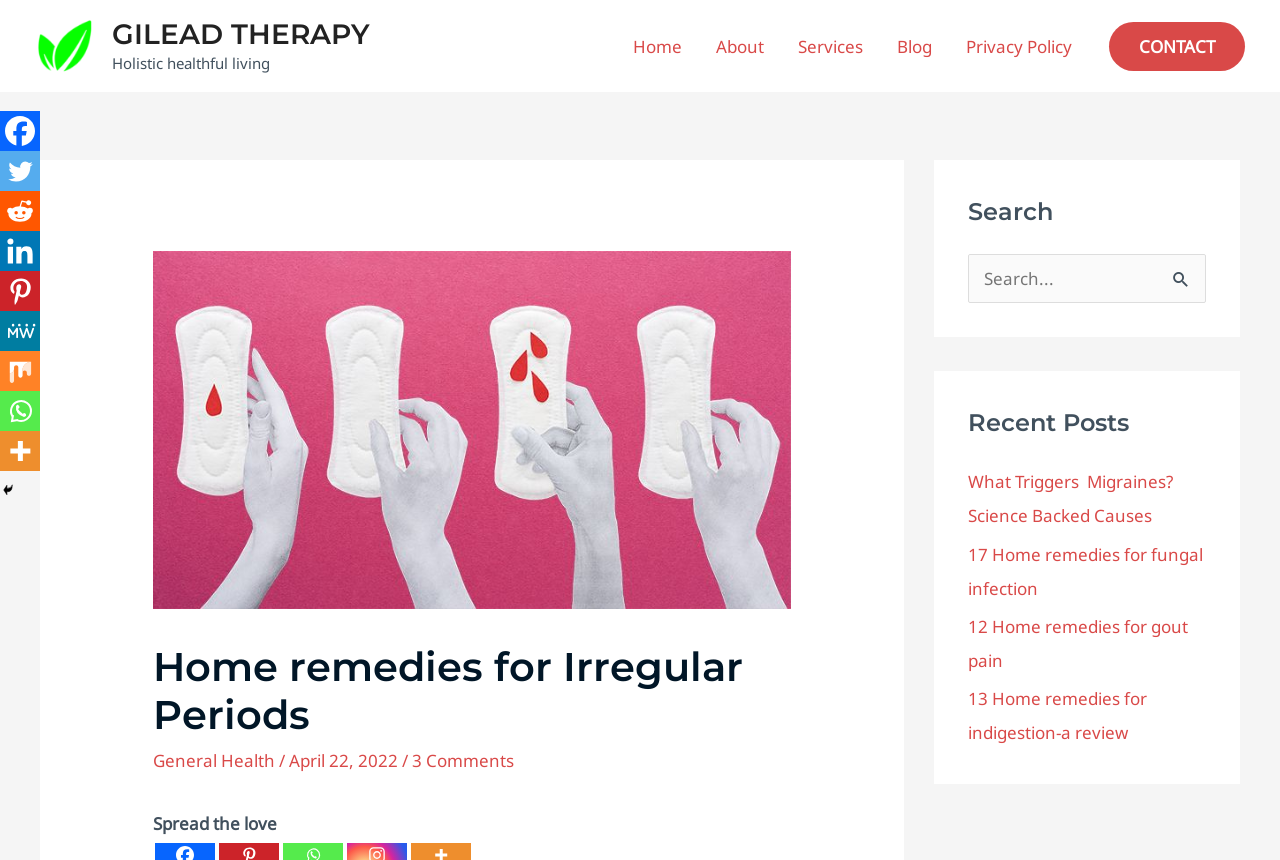What is the main heading of this webpage? Please extract and provide it.

Home remedies for Irregular Periods